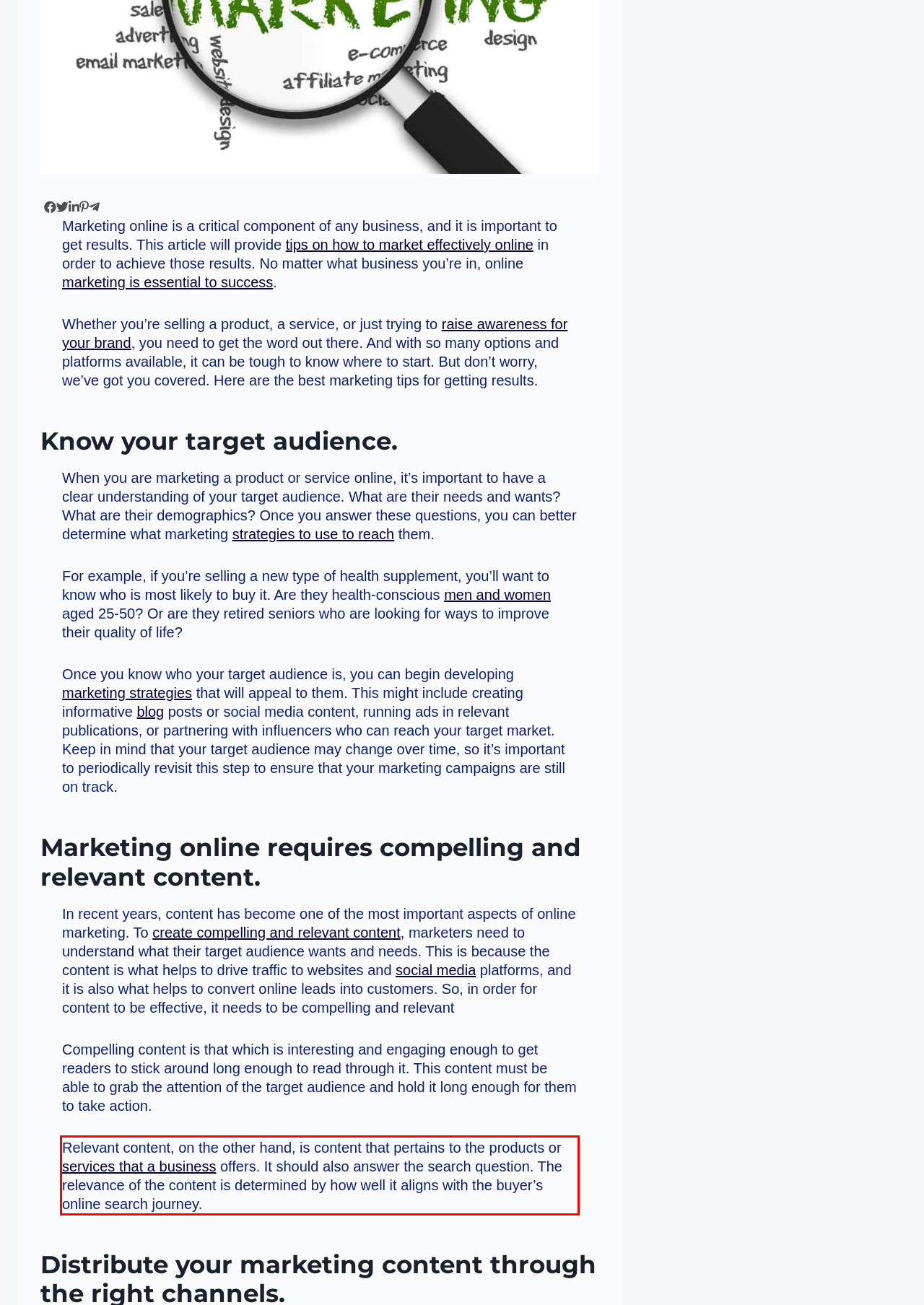You are looking at a screenshot of a webpage with a red rectangle bounding box. Use OCR to identify and extract the text content found inside this red bounding box.

Relevant content, on the other hand, is content that pertains to the products or services that a business offers. It should also answer the search question. The relevance of the content is determined by how well it aligns with the buyer’s online search journey.